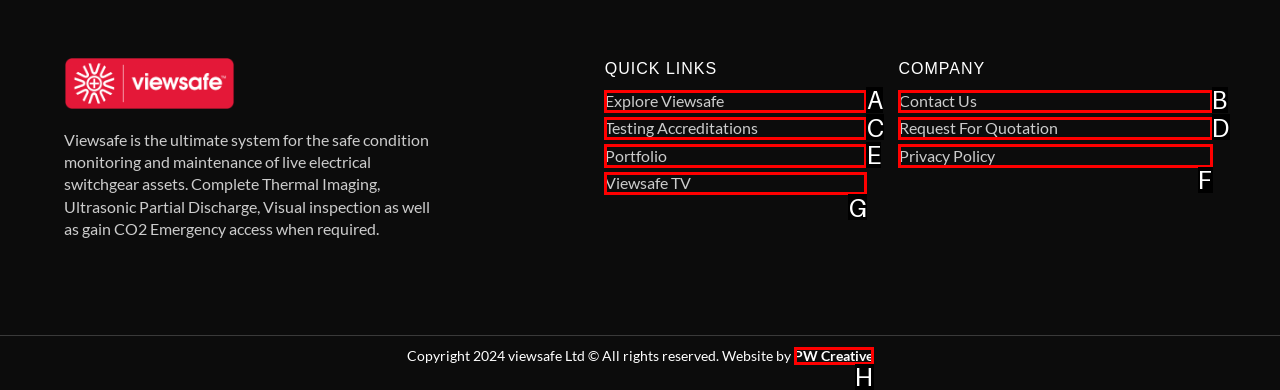Tell me the correct option to click for this task: Contact Us
Write down the option's letter from the given choices.

B